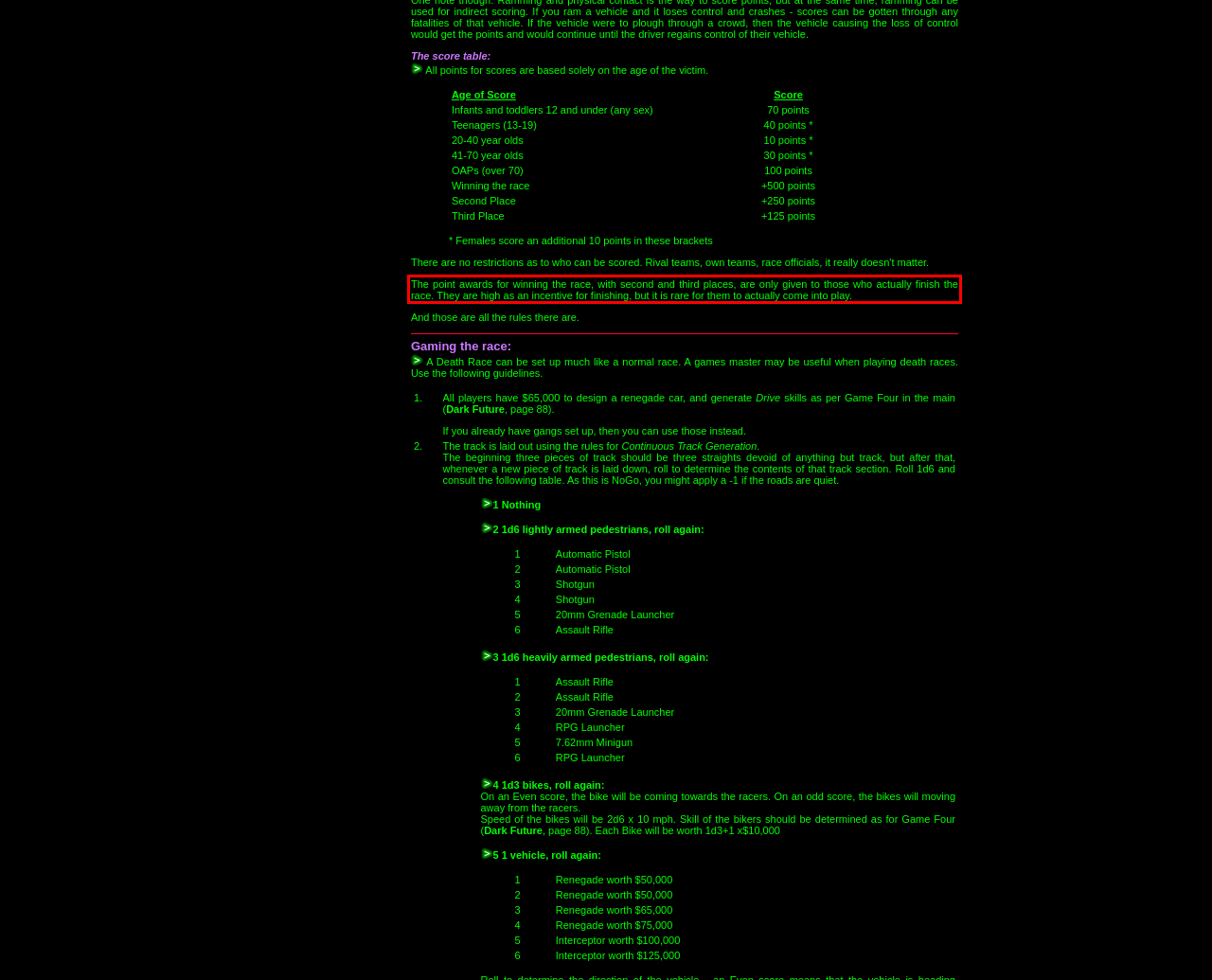Within the screenshot of the webpage, there is a red rectangle. Please recognize and generate the text content inside this red bounding box.

The point awards for winning the race, with second and third places, are only given to those who actually finish the race. They are high as an incentive for finishing, but it is rare for them to actually come into play.